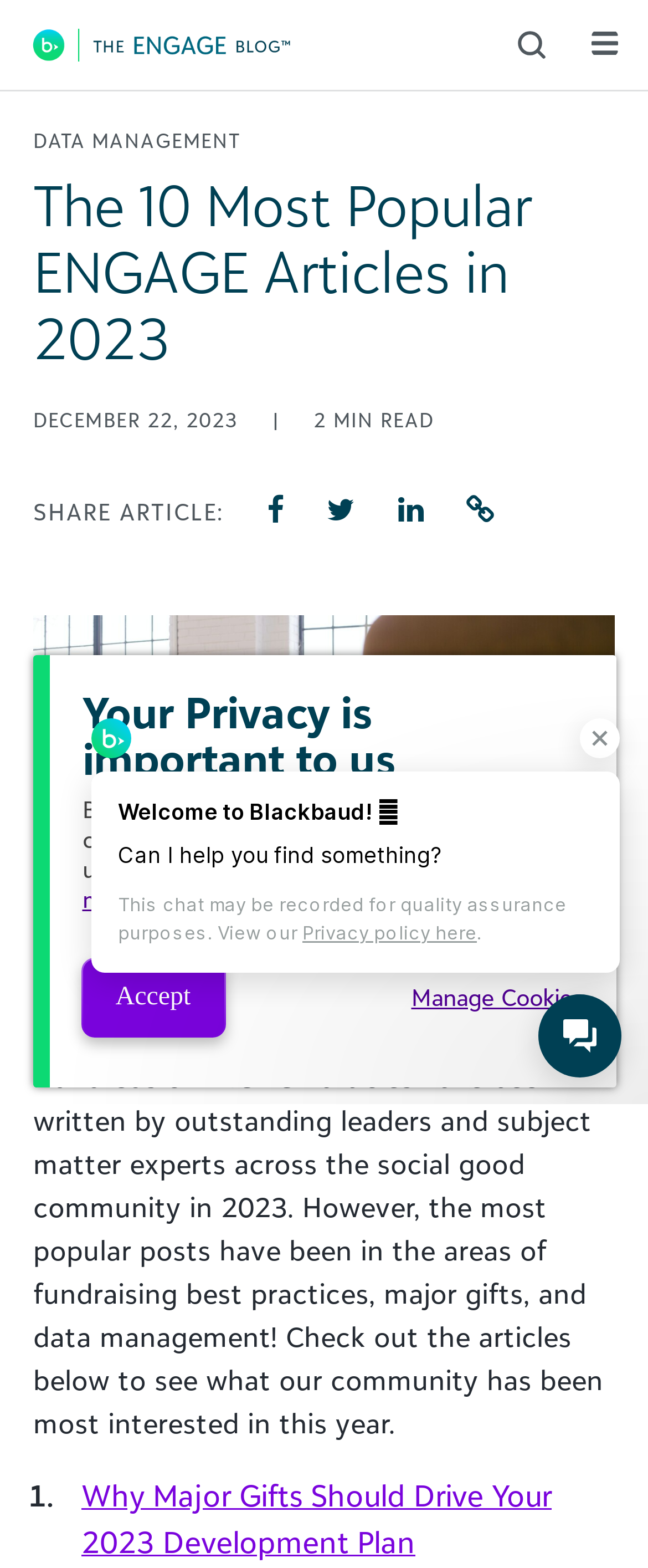Based on the image, please respond to the question with as much detail as possible:
What is the category of the articles?

I found a static text 'DATA MANAGEMENT' above the heading 'The 10 Most Popular ENGAGE Articles in 2023', which suggests that the category of the articles is DATA MANAGEMENT.